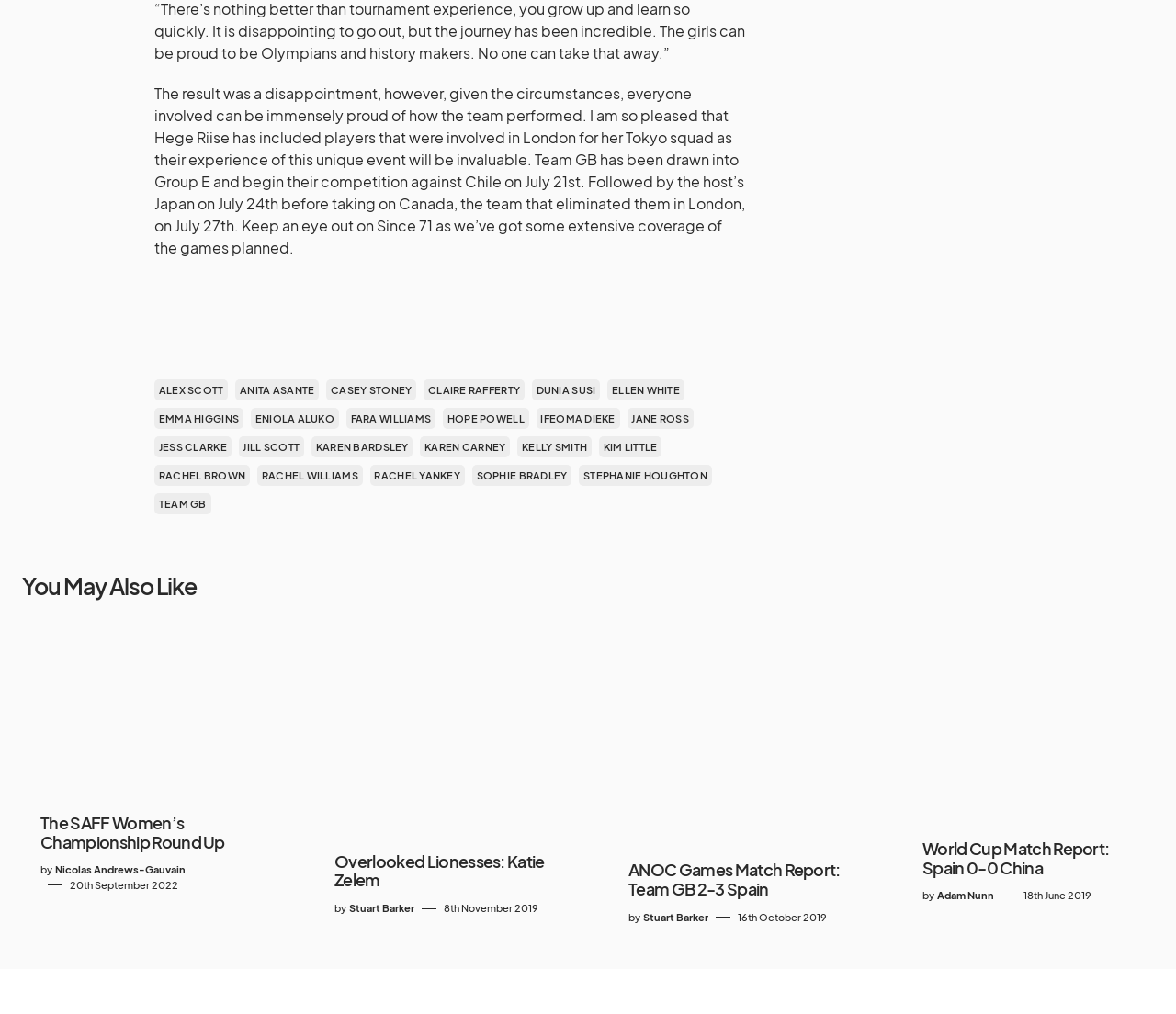Could you provide the bounding box coordinates for the portion of the screen to click to complete this instruction: "Read the article about World Cup Match Report: Spain 0-0 China"?

[0.784, 0.828, 0.966, 0.865]